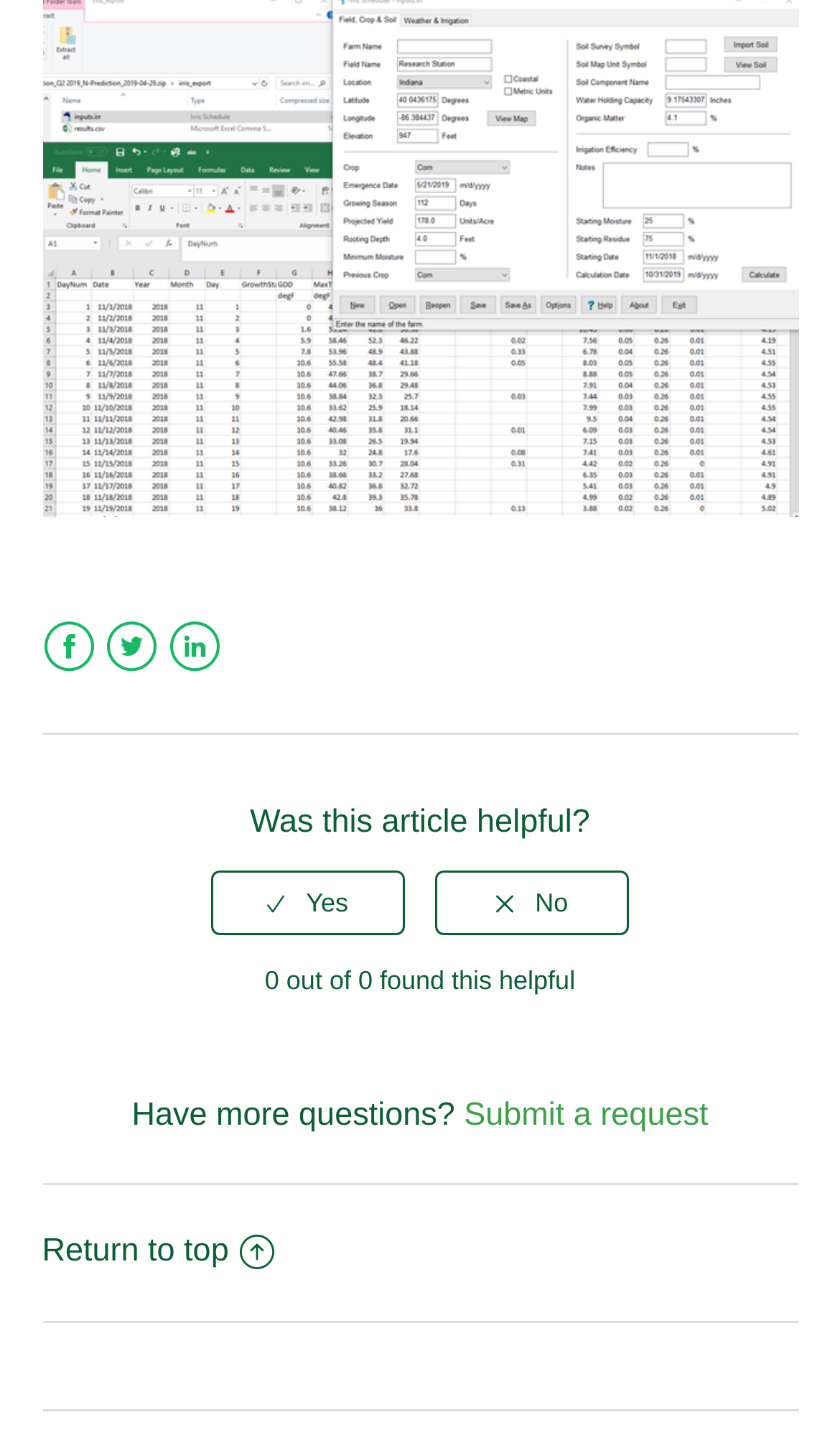What is the function of the 'Submit a request' link?
Look at the image and answer with only one word or phrase.

To submit a request